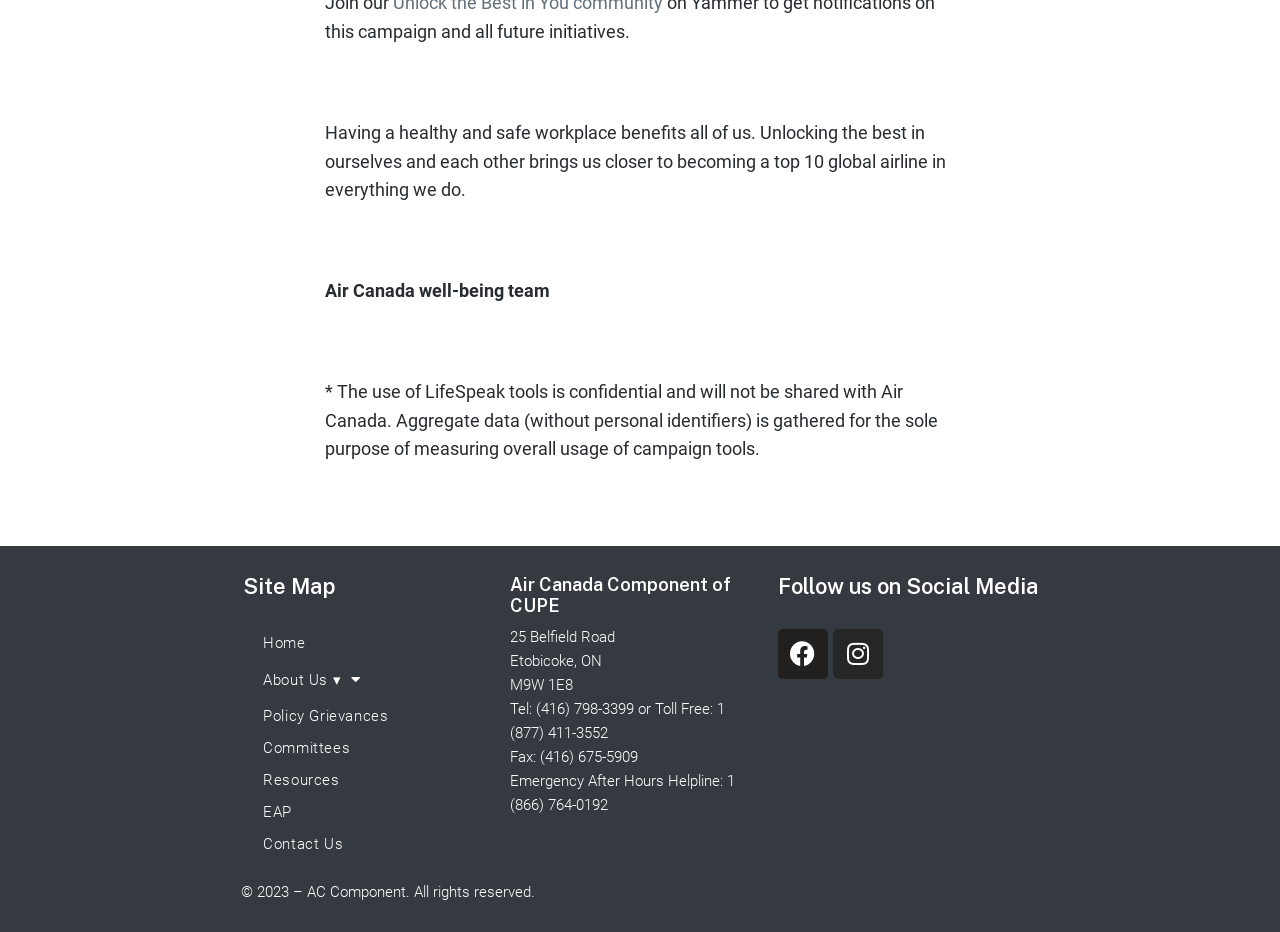Refer to the image and provide an in-depth answer to the question: 
What is the address of the Air Canada Component of CUPE?

The address can be found in the section 'Air Canada Component of CUPE' which lists the address as '25 Belfield Road', 'Etobicoke, ON', and 'M9W 1E8'.